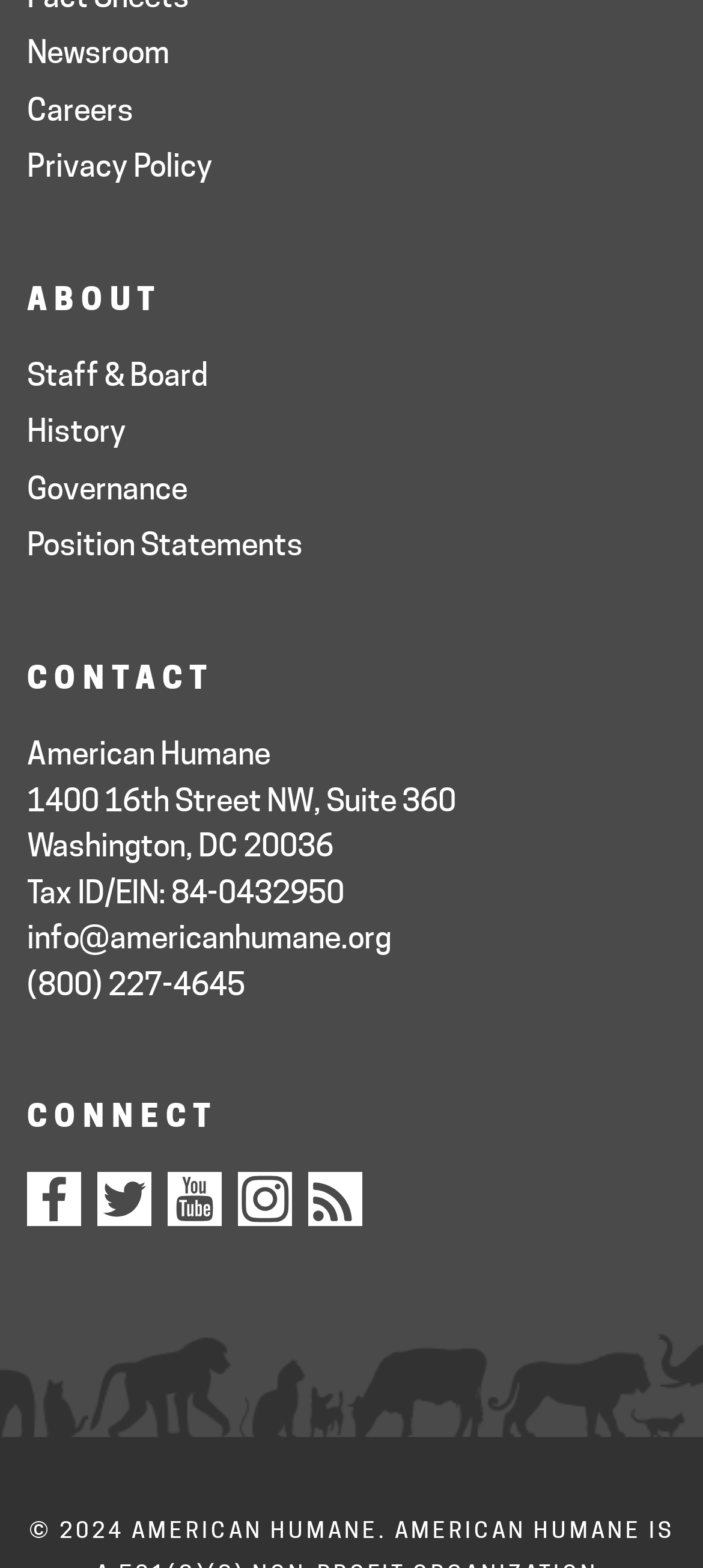Give a concise answer using only one word or phrase for this question:
What social media platforms does the organization have?

Facebook, Twitter, YouTube, Instagram, RSS Feed